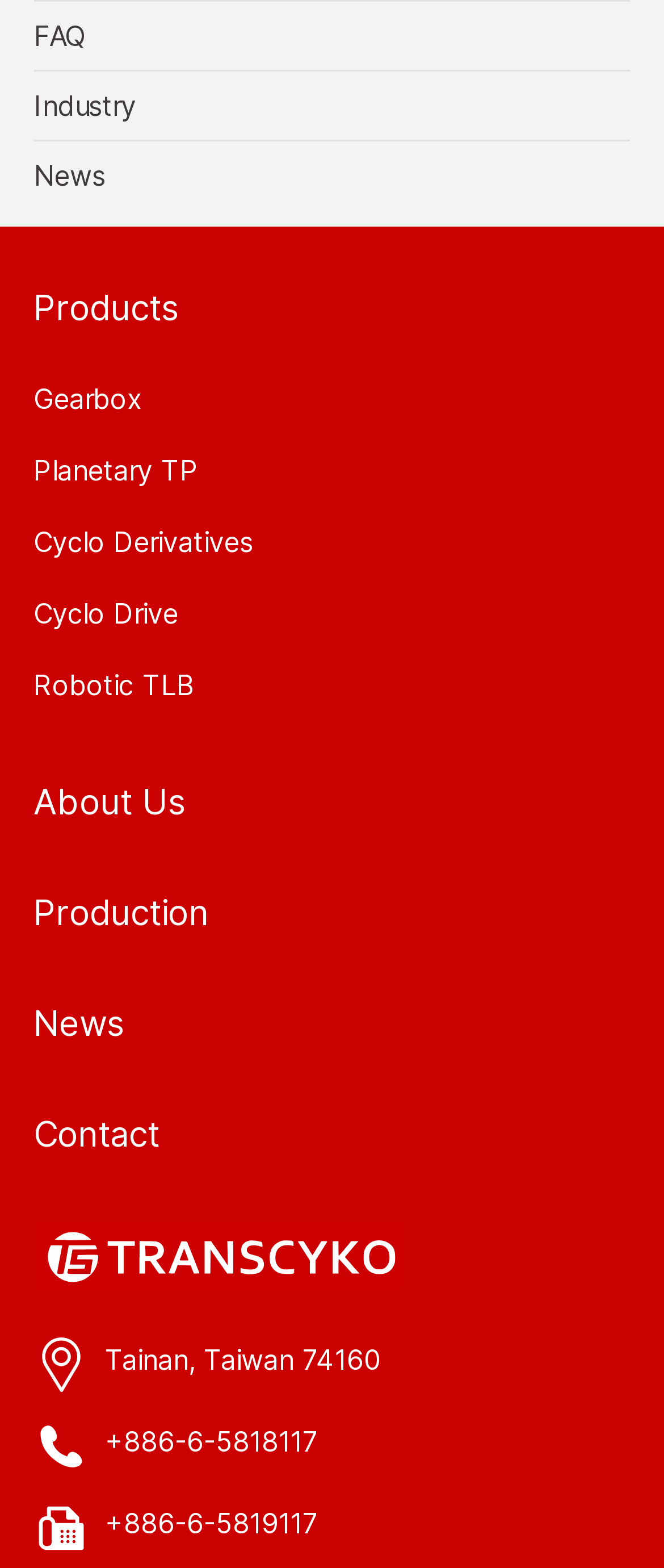Please find the bounding box coordinates of the element that must be clicked to perform the given instruction: "View the location on the map". The coordinates should be four float numbers from 0 to 1, i.e., [left, top, right, bottom].

[0.158, 0.856, 0.573, 0.878]